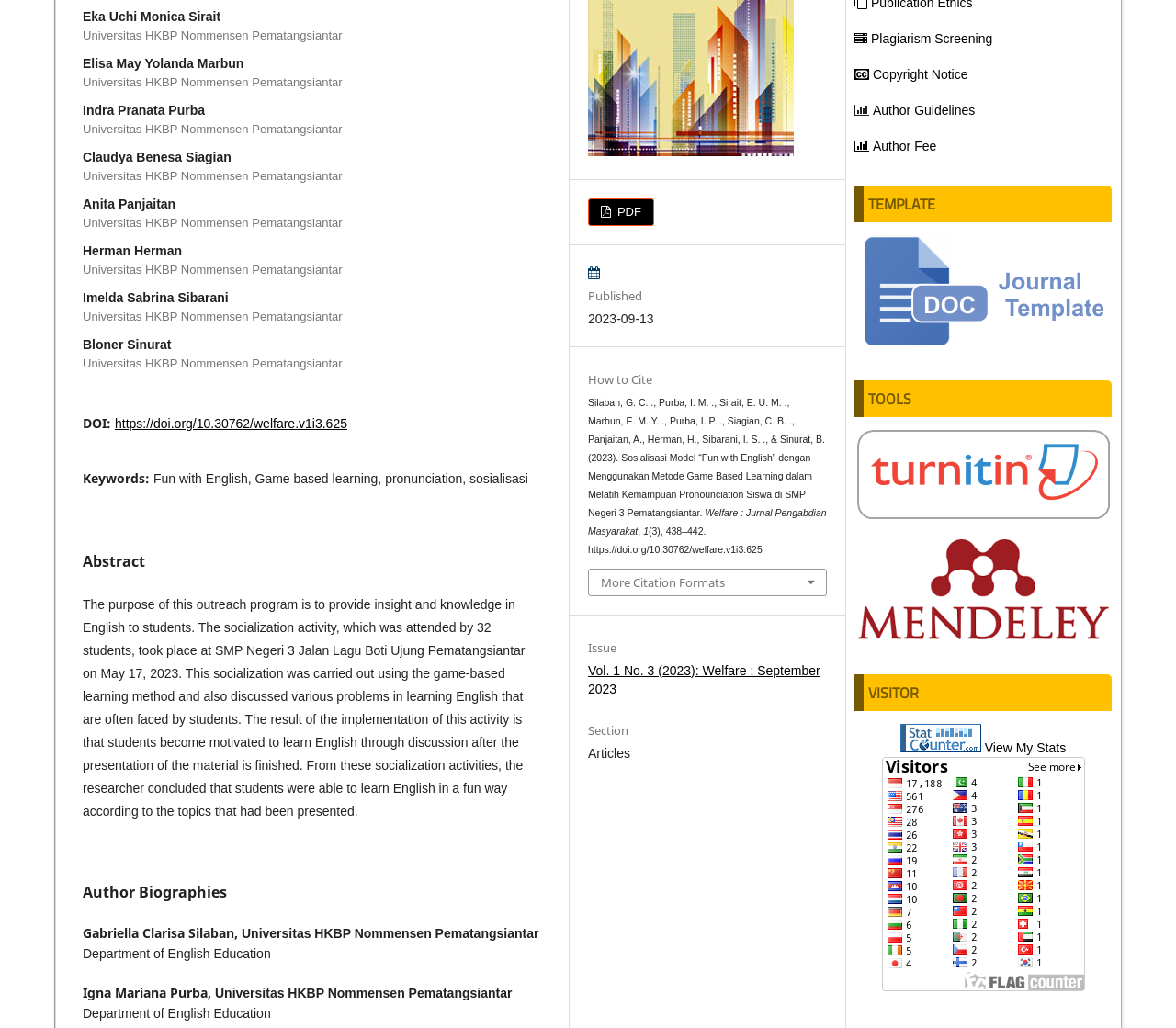Given the webpage screenshot, identify the bounding box of the UI element that matches this description: "Plagiarism Screening".

[0.727, 0.03, 0.844, 0.045]